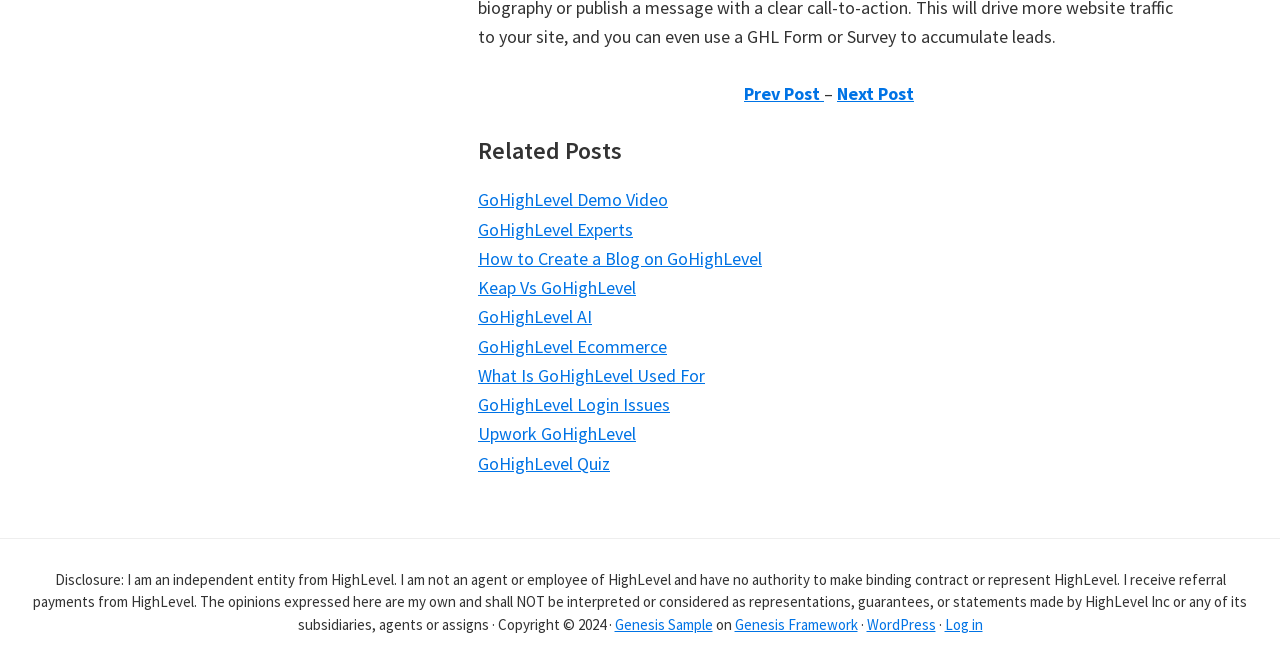Provide a brief response to the question below using a single word or phrase: 
What is the copyright year mentioned at the bottom?

2024